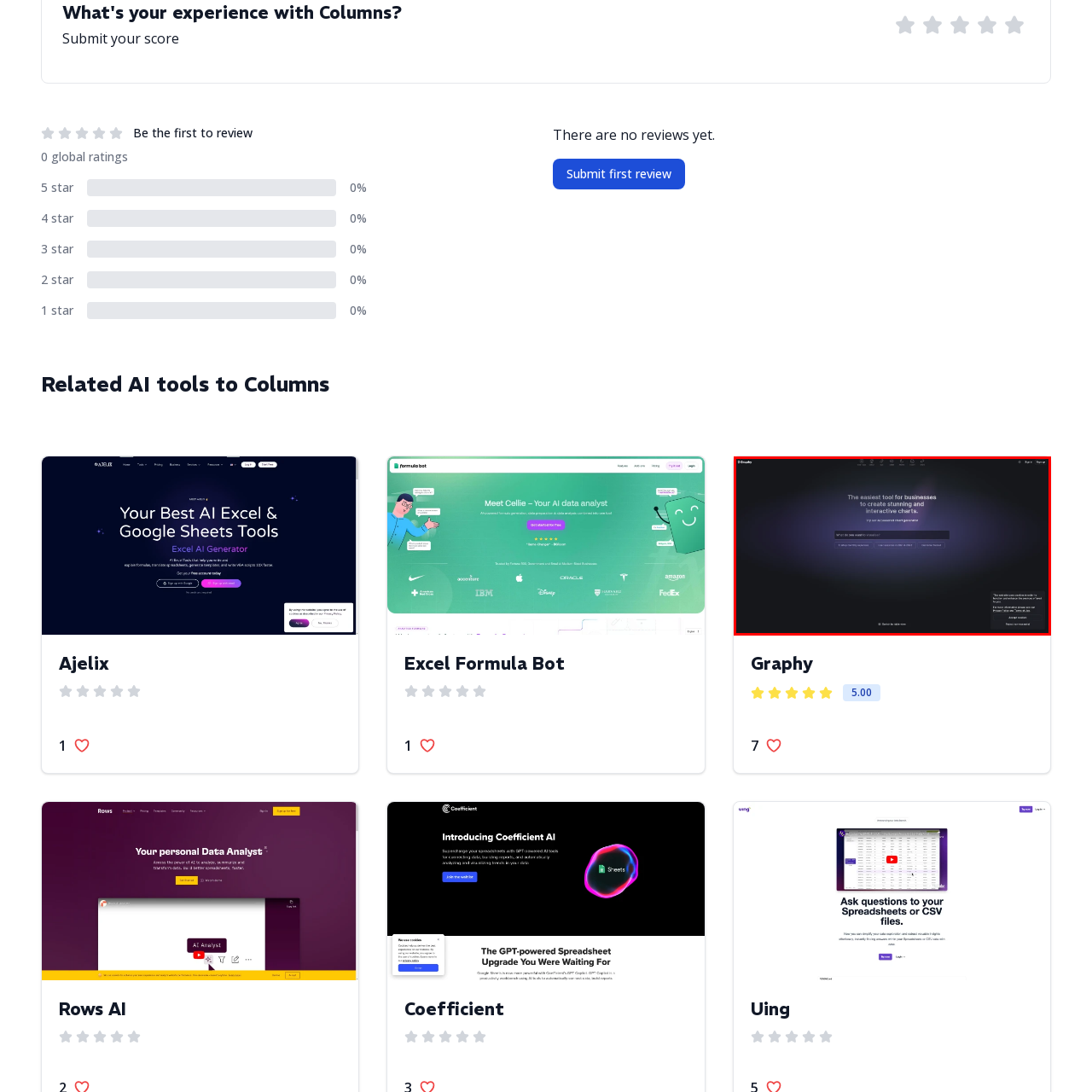Concentrate on the part of the image bordered in red, What is the purpose of the text input area? Answer concisely with a word or phrase.

Specify user needs